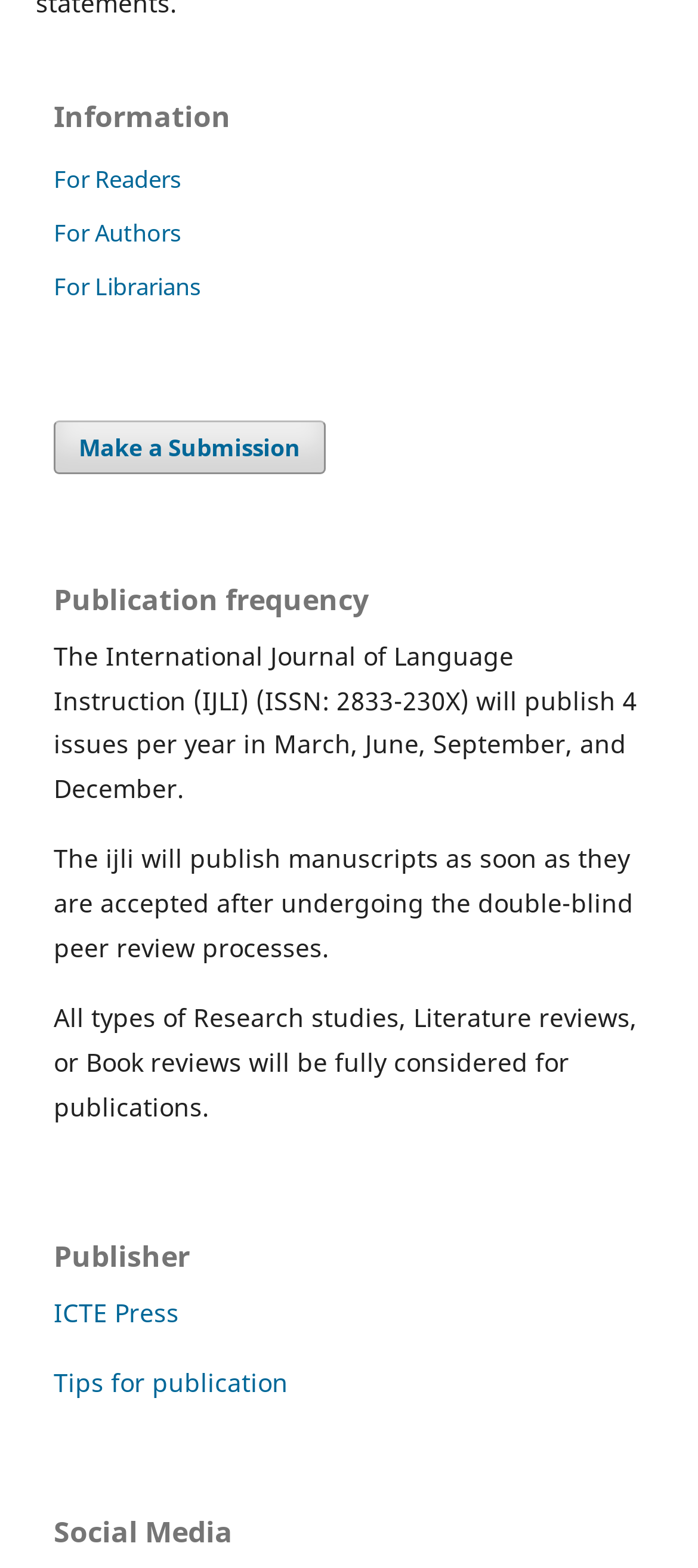Determine the bounding box of the UI component based on this description: "Make a Submission". The bounding box coordinates should be four float values between 0 and 1, i.e., [left, top, right, bottom].

[0.077, 0.268, 0.467, 0.302]